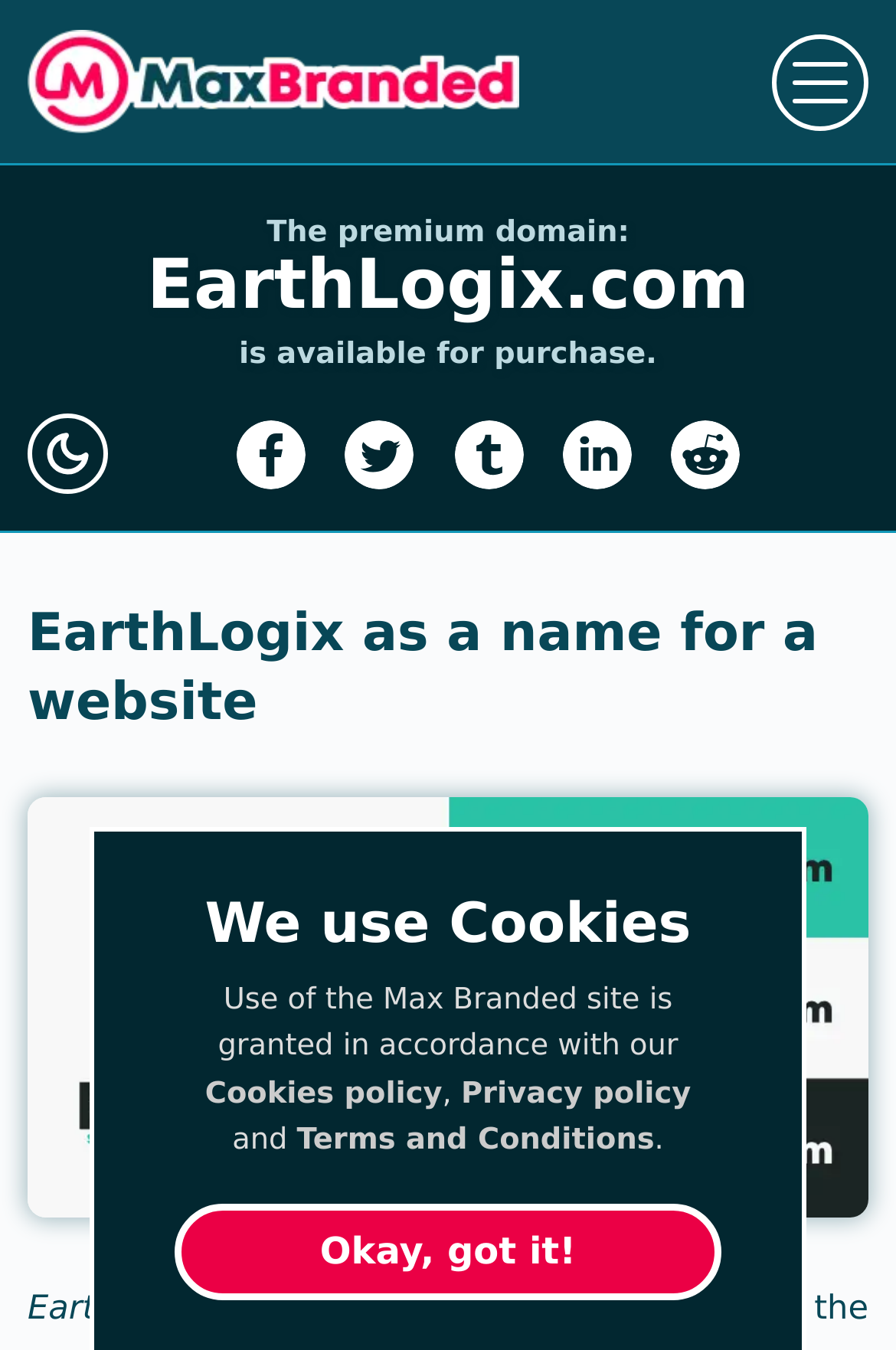What is the name of the logo bundle image?
Look at the image and respond with a one-word or short phrase answer.

EarthLogix.com logo bundle image